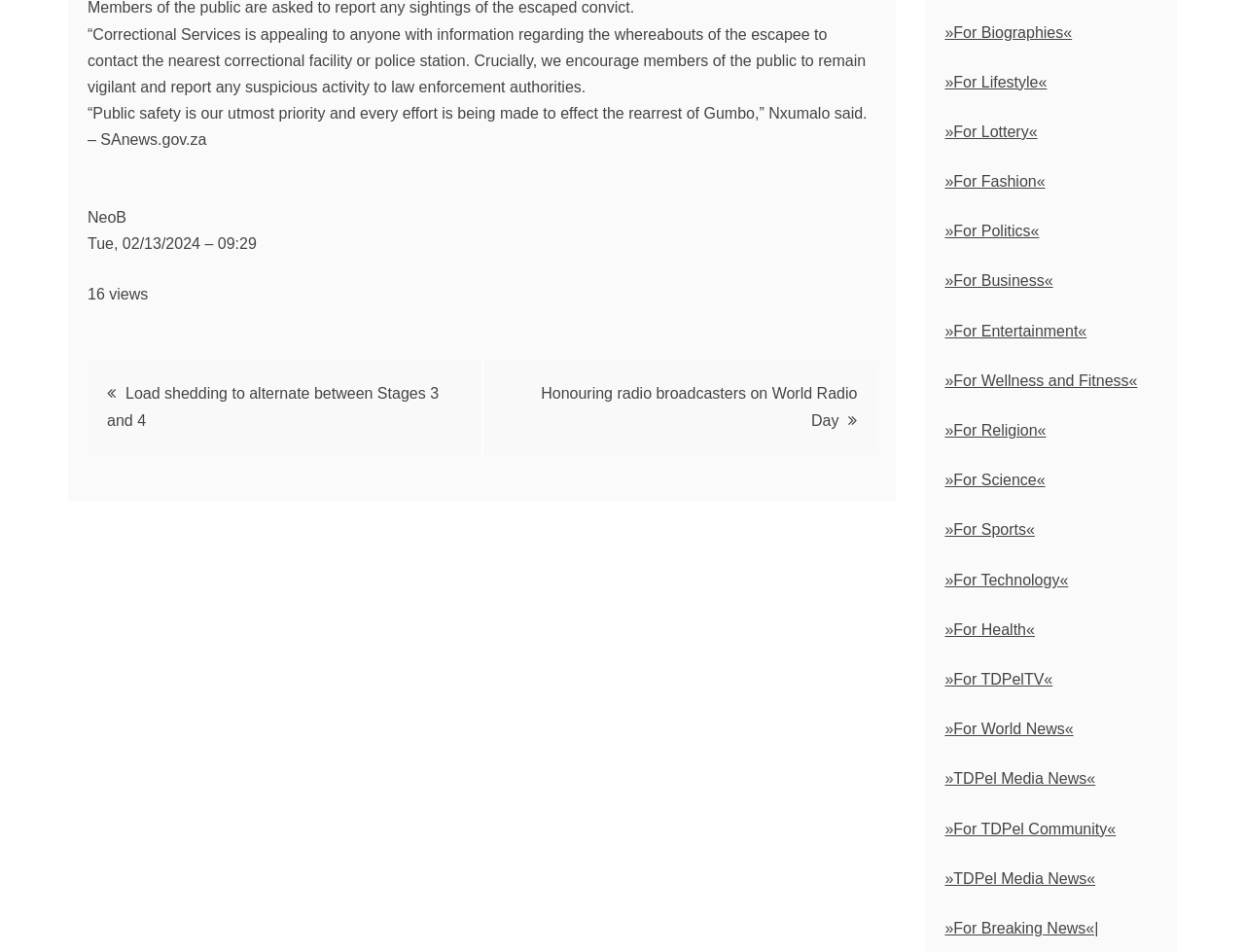Pinpoint the bounding box coordinates of the area that should be clicked to complete the following instruction: "Browse 'For Politics'". The coordinates must be given as four float numbers between 0 and 1, i.e., [left, top, right, bottom].

[0.759, 0.234, 0.835, 0.252]